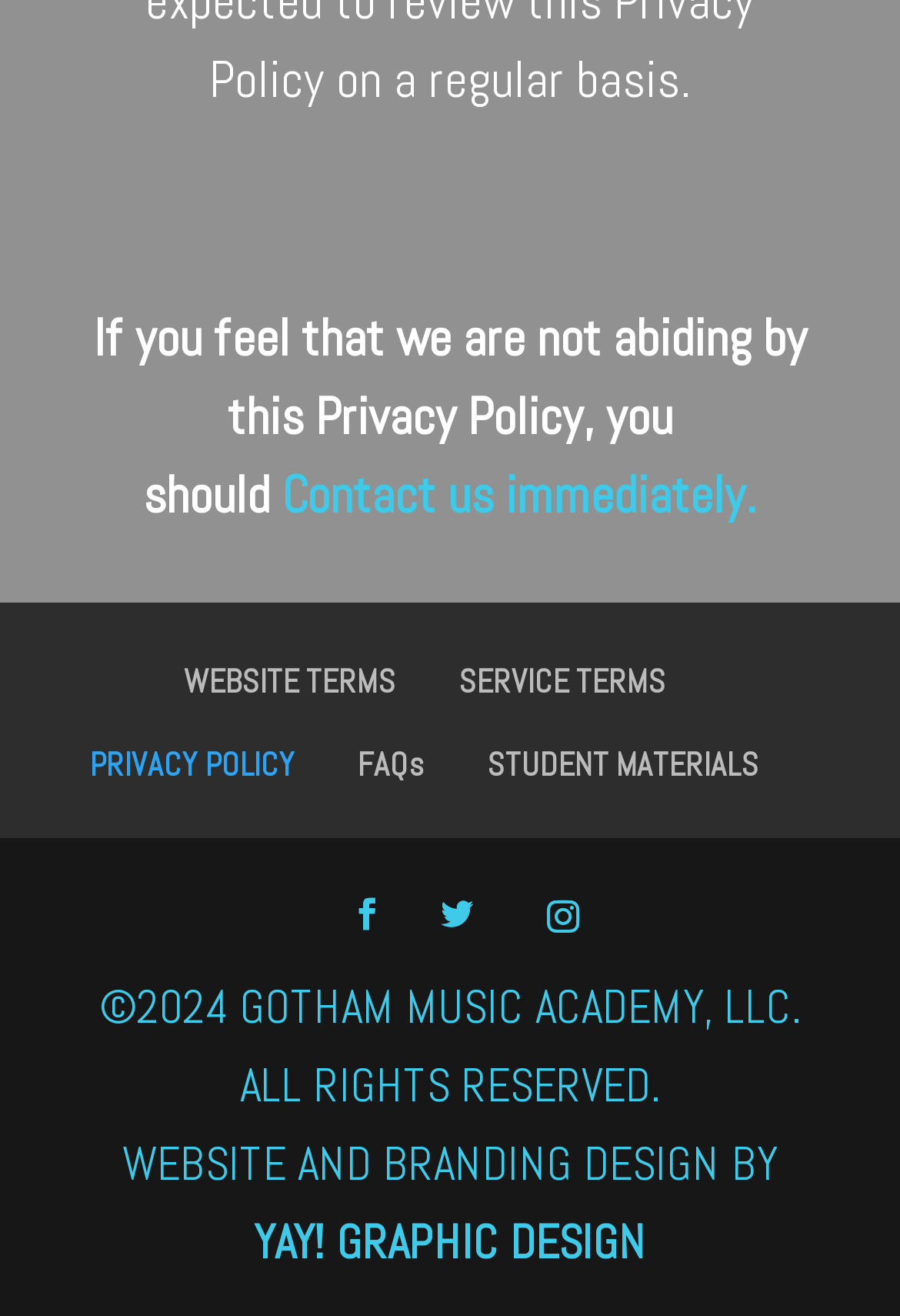What type of materials are available on the website?
Give a single word or phrase as your answer by examining the image.

Student materials